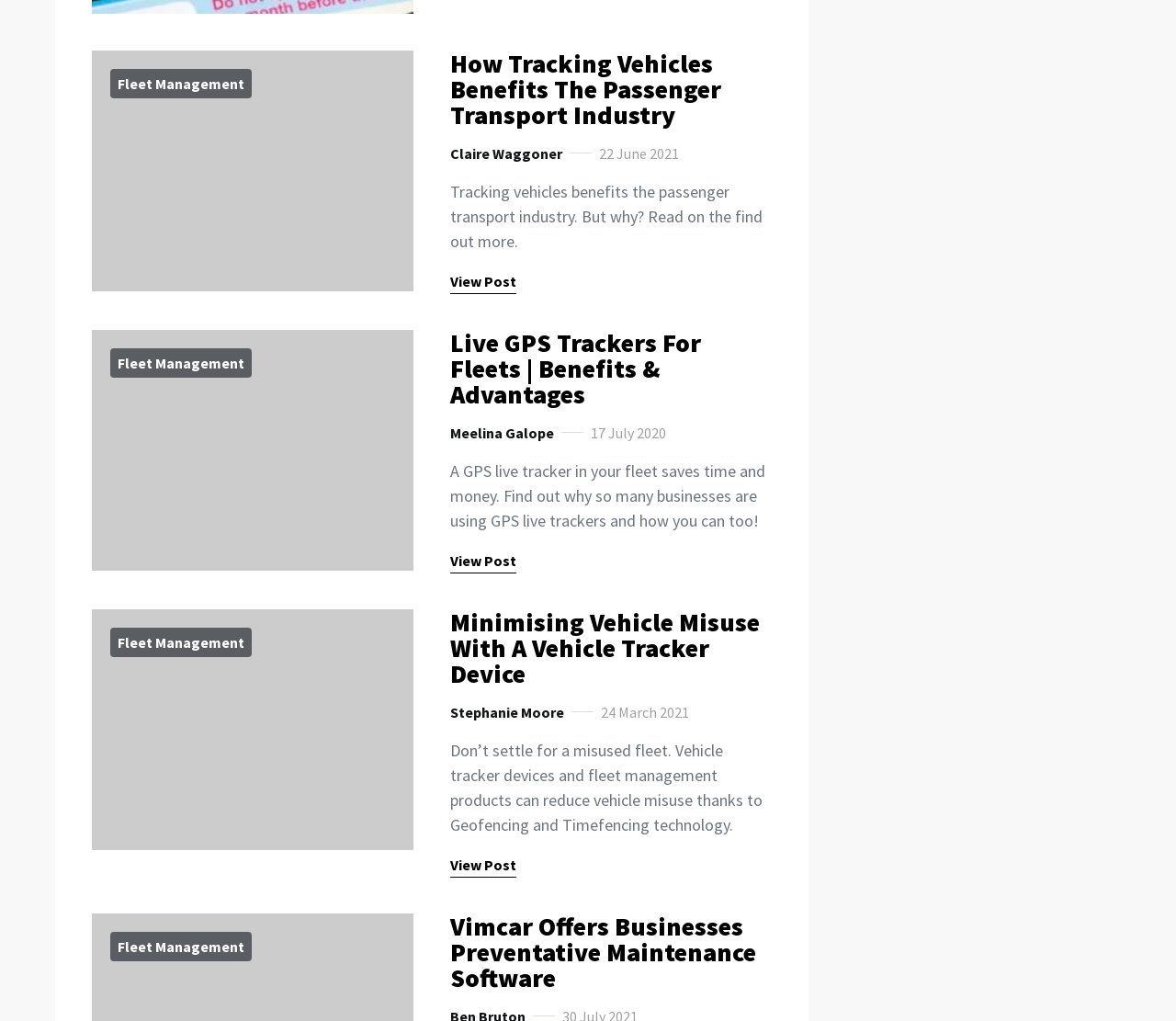Refer to the image and answer the question with as much detail as possible: What is the date of the first article?

I found the date by looking at the static text element with the content '22 June 2021' which is located within the first article element.